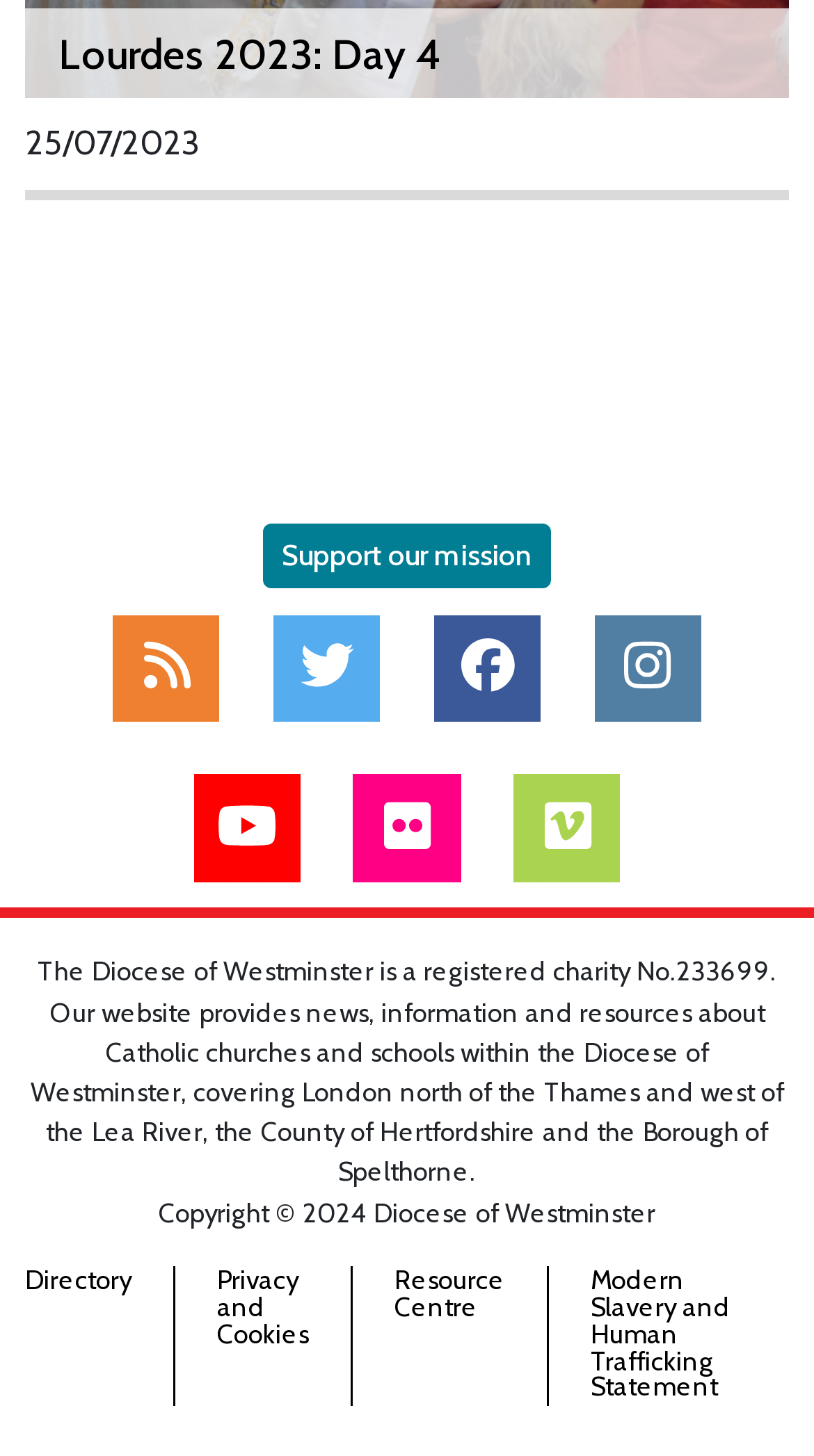Locate the bounding box of the UI element based on this description: "News Feed". Provide four float numbers between 0 and 1 as [left, top, right, bottom].

[0.139, 0.422, 0.27, 0.495]